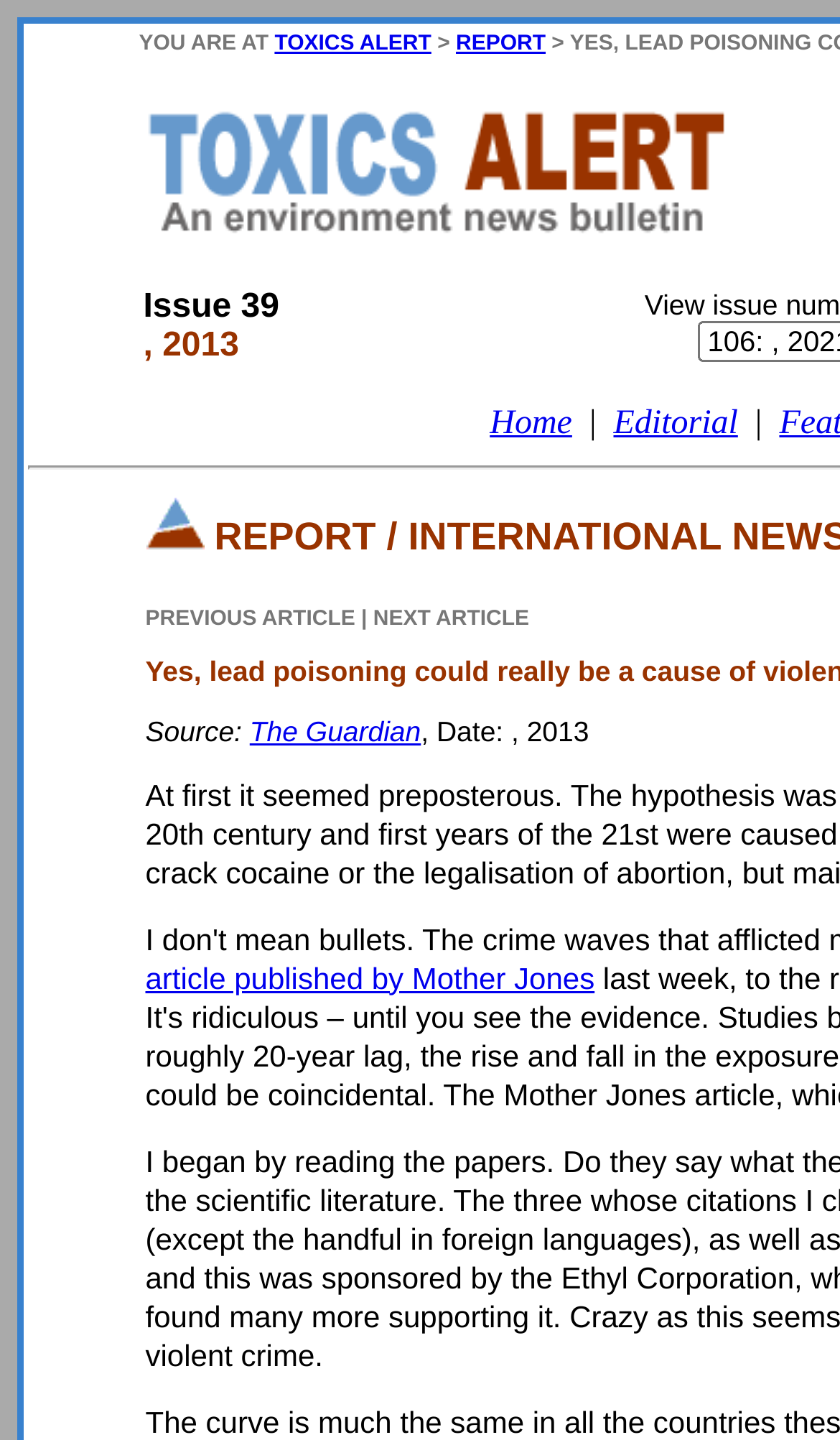Determine the bounding box of the UI component based on this description: "Previous Article". The bounding box coordinates should be four float values between 0 and 1, i.e., [left, top, right, bottom].

[0.173, 0.422, 0.423, 0.438]